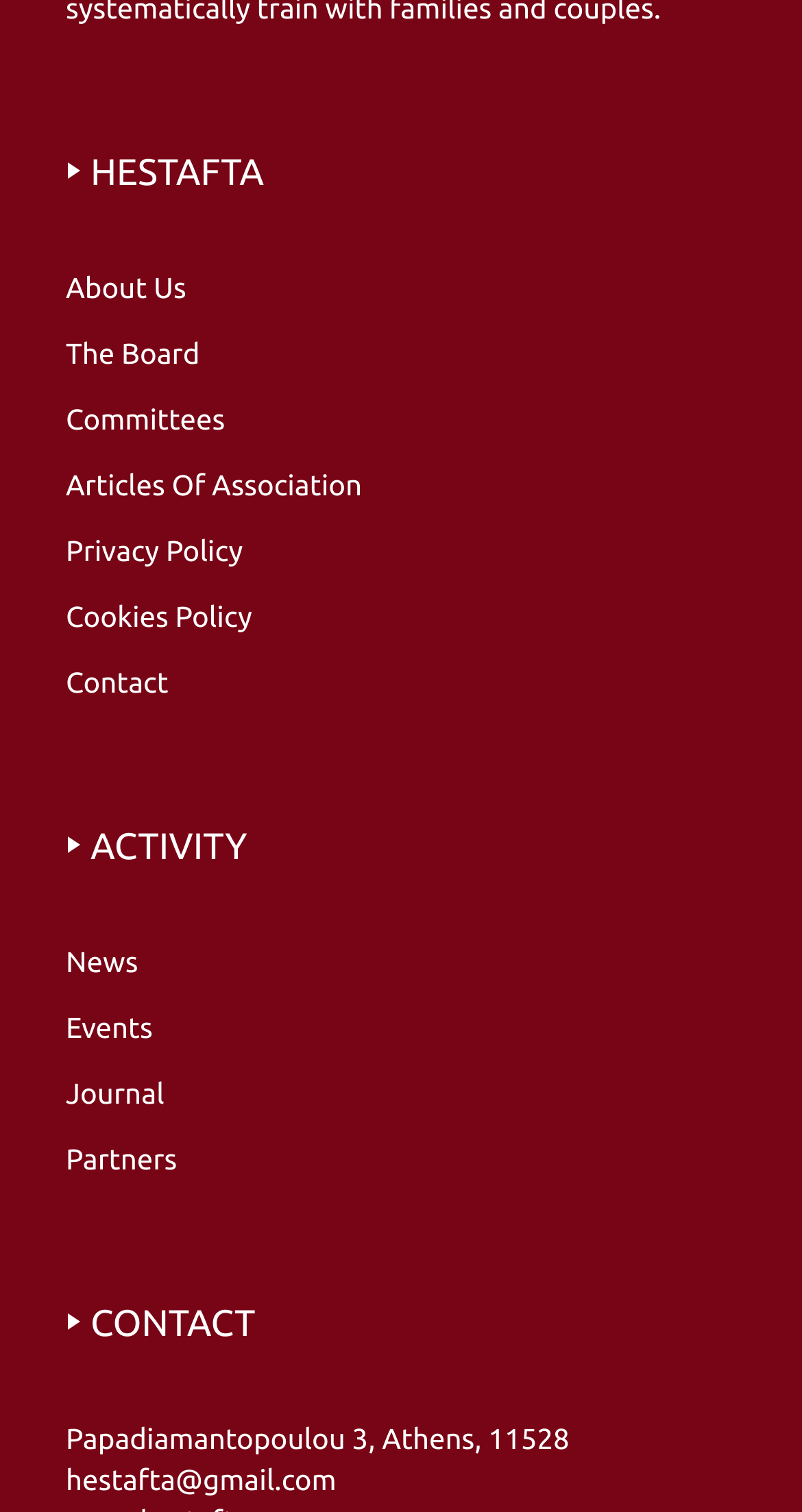Identify the bounding box coordinates of the specific part of the webpage to click to complete this instruction: "Contact via email".

[0.082, 0.965, 0.918, 0.992]